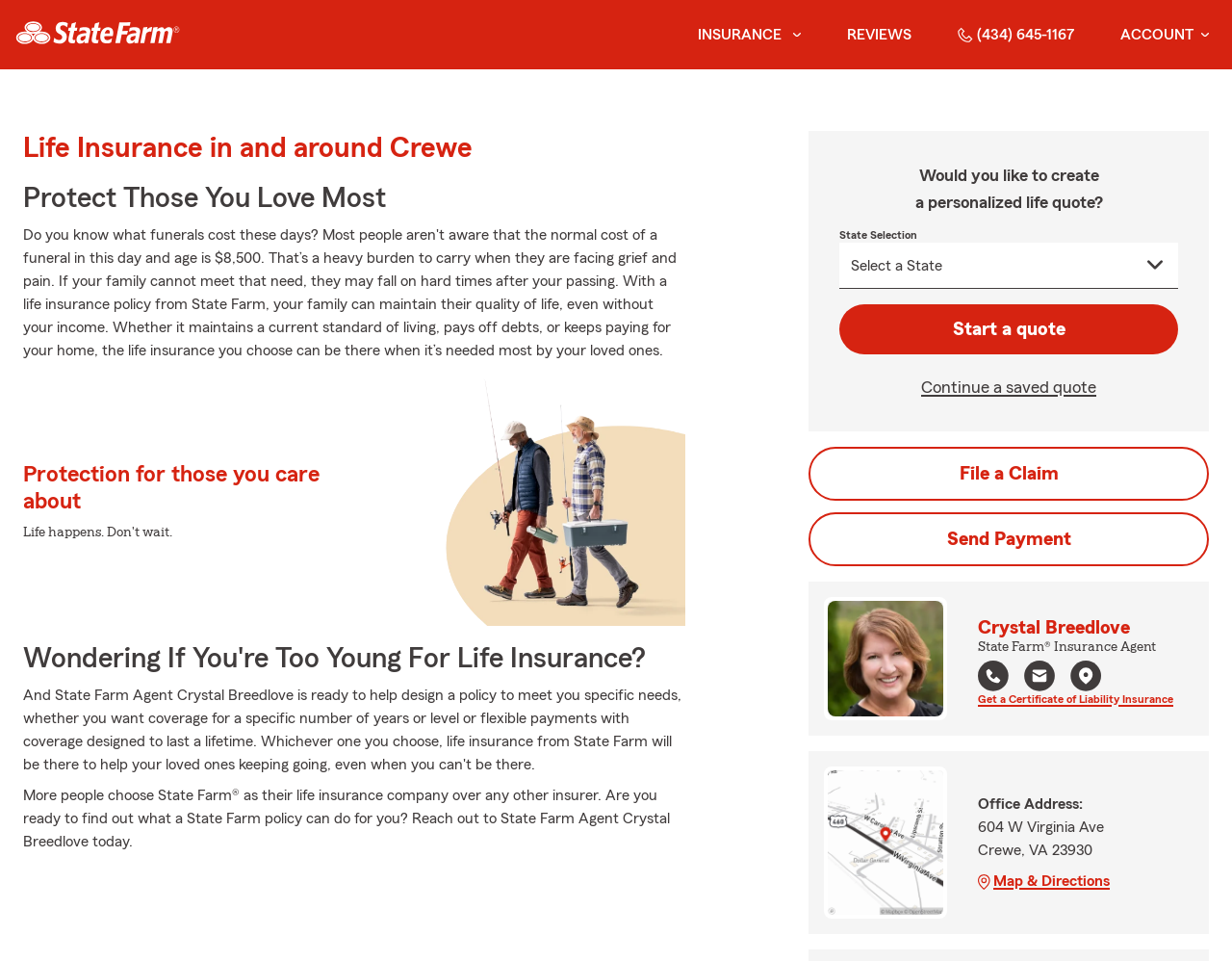Identify the webpage's primary heading and generate its text.

Life Insurance in and around Crewe